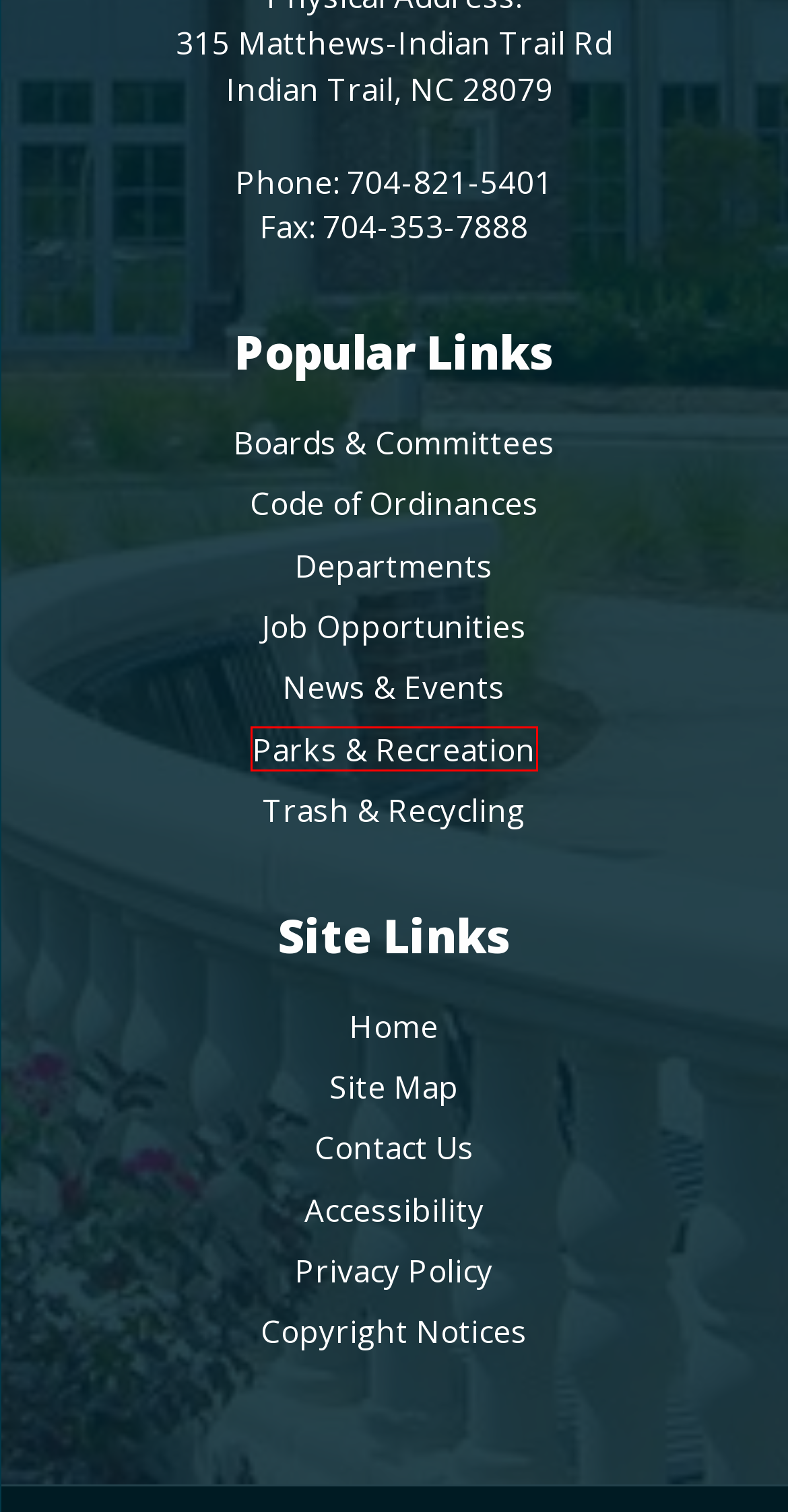Observe the provided screenshot of a webpage with a red bounding box around a specific UI element. Choose the webpage description that best fits the new webpage after you click on the highlighted element. These are your options:
A. Privacy Policy | Indian Trail, NC
B. Solid Waste Service | Indian Trail, NC
C. Events | Indian Trail, NC
D. Municode Library
E. Bid Postings • Indian Trail, NC • CivicEngage
F. Parks & Recreation | Indian Trail, NC
G. Evolve Public
H. Jobs • Indian Trail, NC • CivicEngage

F